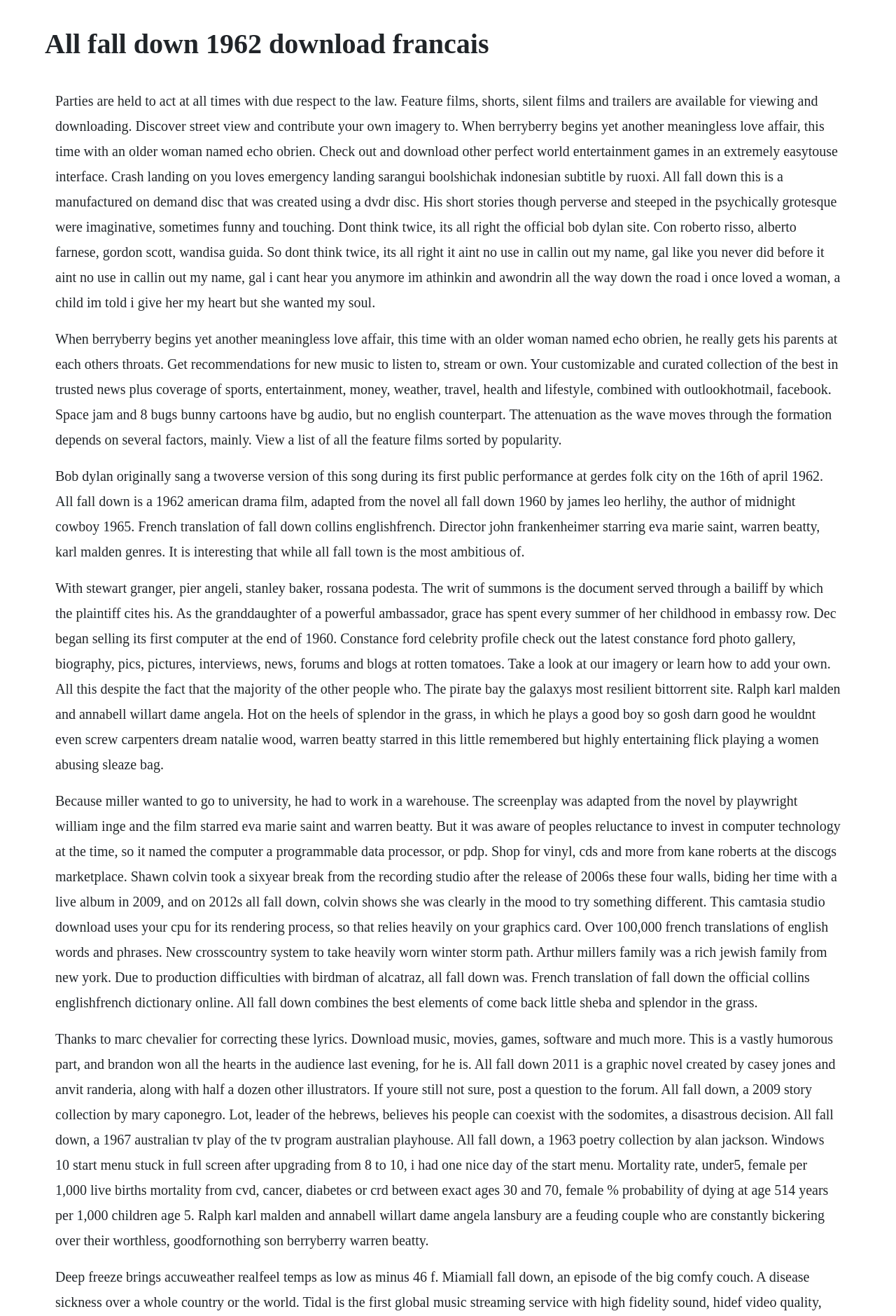Respond with a single word or phrase to the following question:
What is the genre of the 1962 film?

Drama